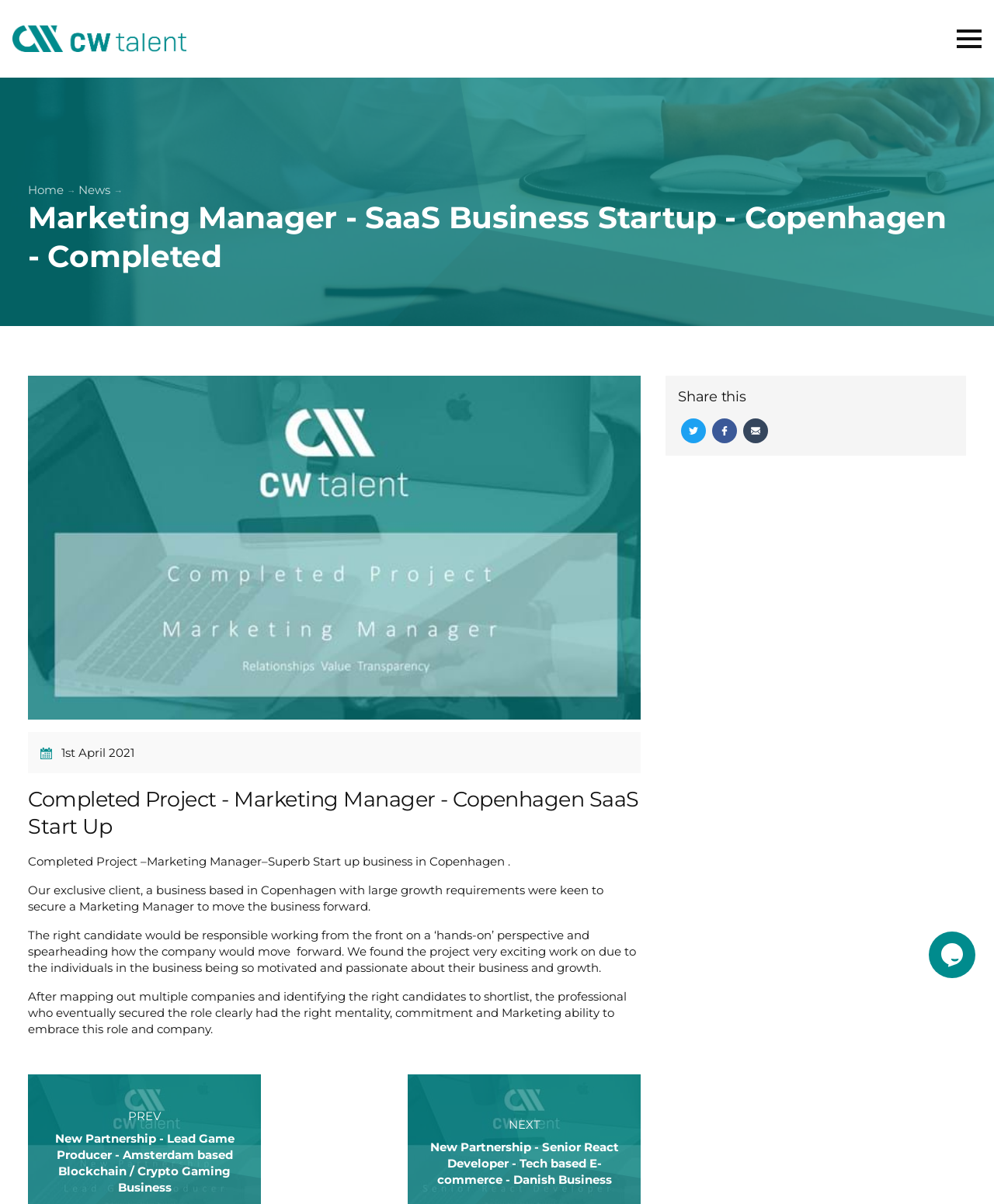How many images are there in the figure?
Please analyze the image and answer the question with as much detail as possible.

The figure element contains two images, one with the description 'Marketing Manager - SaaS Business Startup - Copenhagen - Completed' and another with no description.